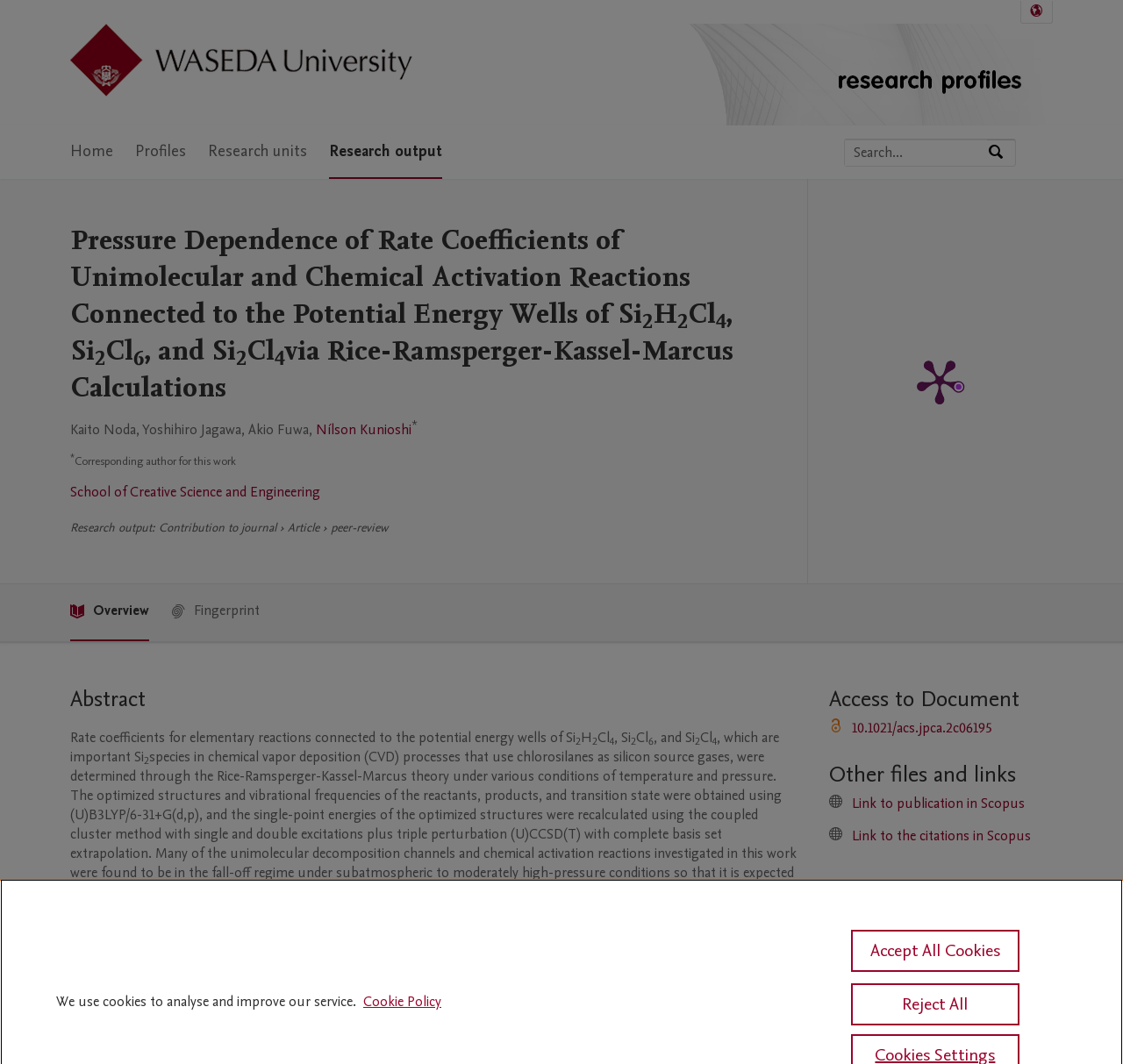Answer the question with a brief word or phrase:
What is the text of the university logo?

Waseda University Logo